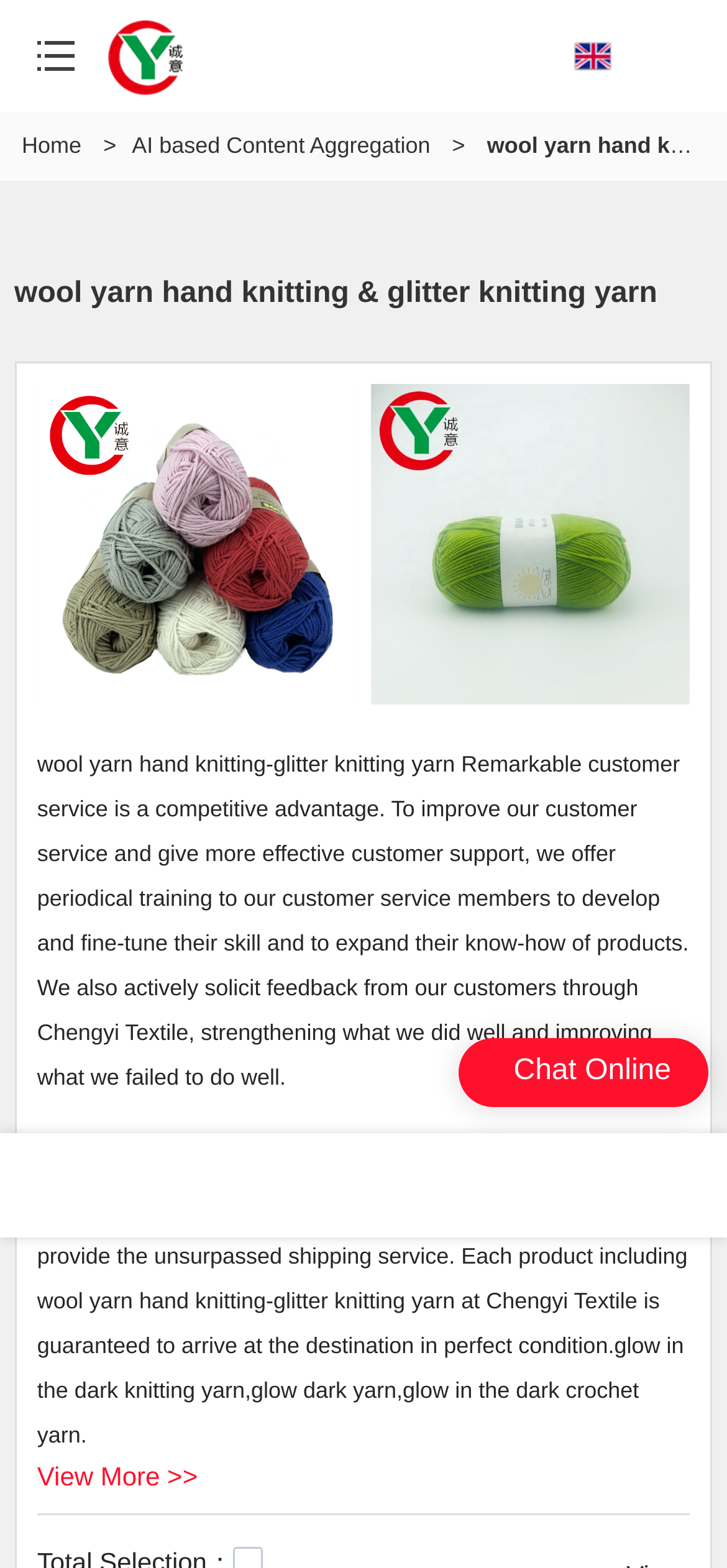How many images are there on the webpage?
Answer the question with a single word or phrase by looking at the picture.

4